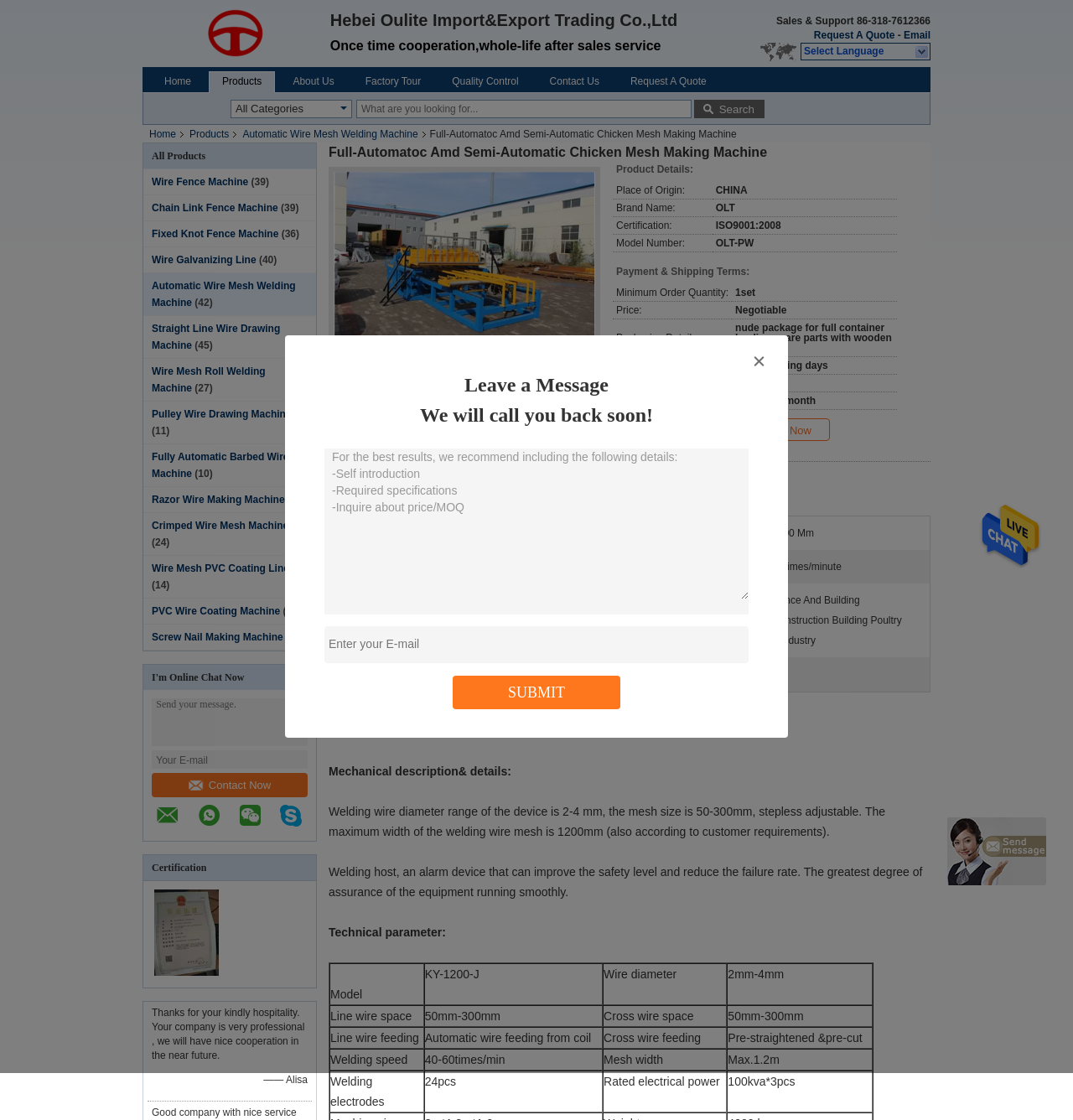Bounding box coordinates are specified in the format (top-left x, top-left y, bottom-right x, bottom-right y). All values are floating point numbers bounded between 0 and 1. Please provide the bounding box coordinate of the region this sentence describes: Straight Line Wire Drawing Machine

[0.141, 0.288, 0.261, 0.314]